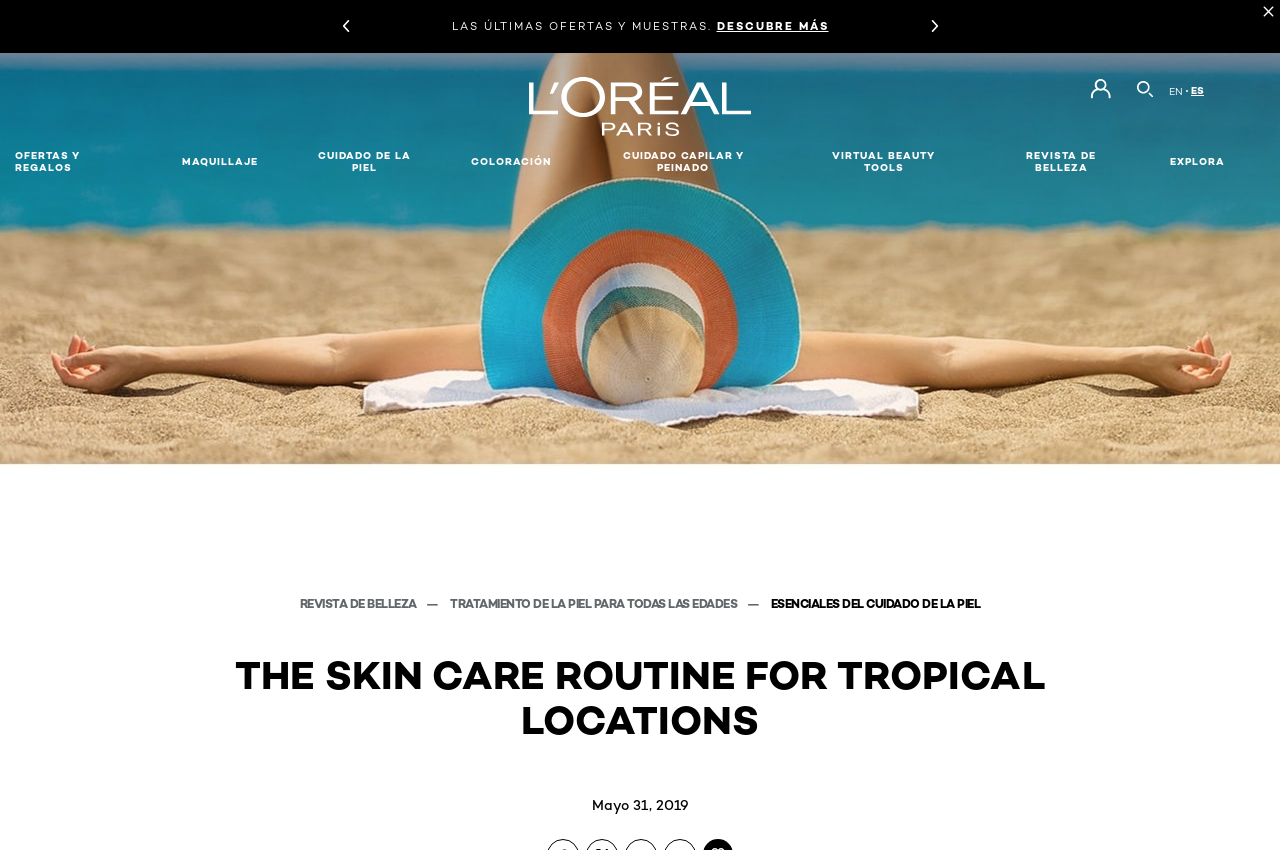What is the purpose of the 'Descartar' button?
Please analyze the image and answer the question with as much detail as possible.

The 'Descartar' button is likely used to dismiss or cancel something, possibly a notification or an offer, based on its position and the text 'Descartar' which means 'dismiss' in Spanish.